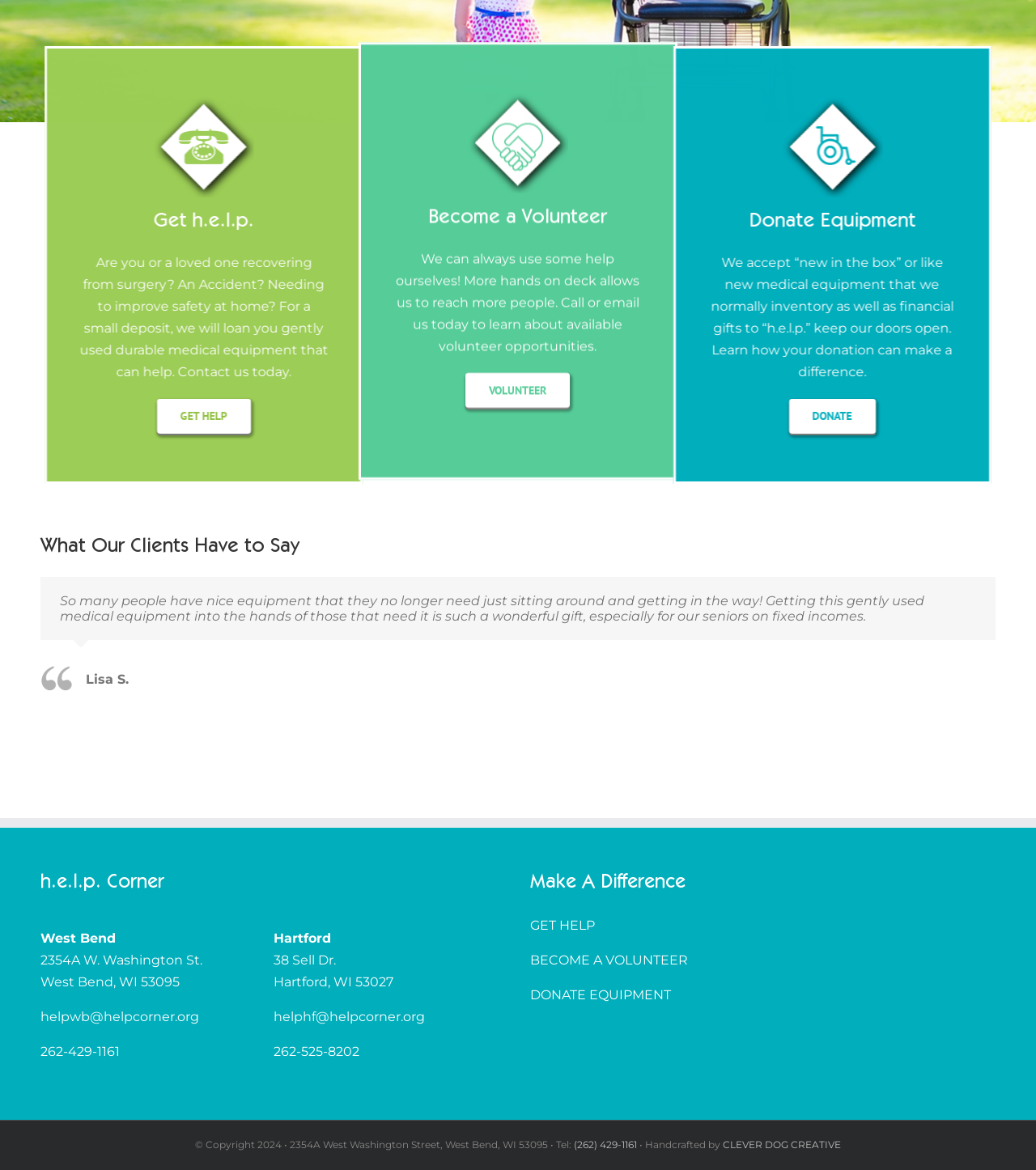Extract the bounding box for the UI element that matches this description: "helphf@helpcorner.org".

[0.264, 0.862, 0.41, 0.876]